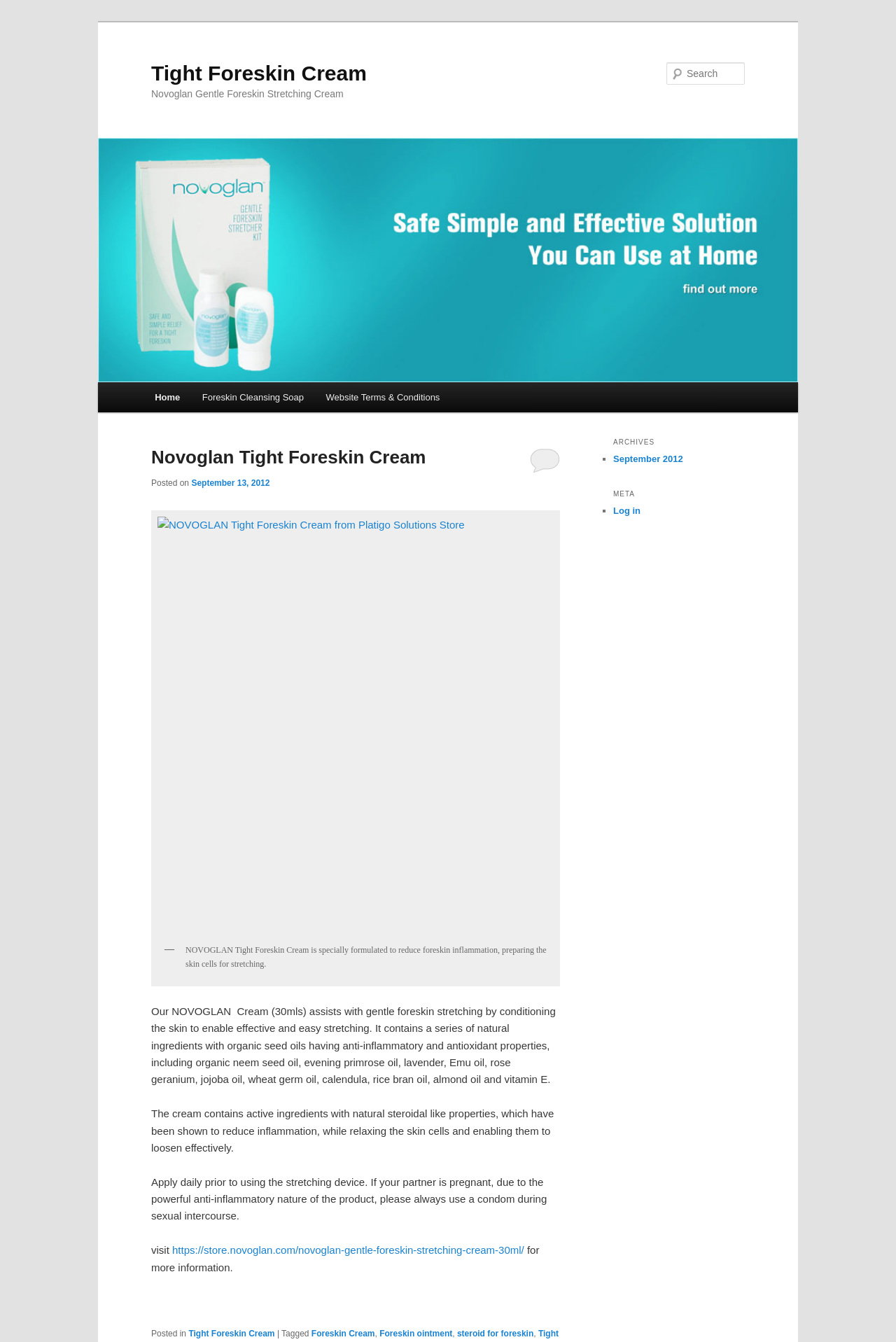Please locate the bounding box coordinates of the element that should be clicked to achieve the given instruction: "Learn about browngrotta arts".

None